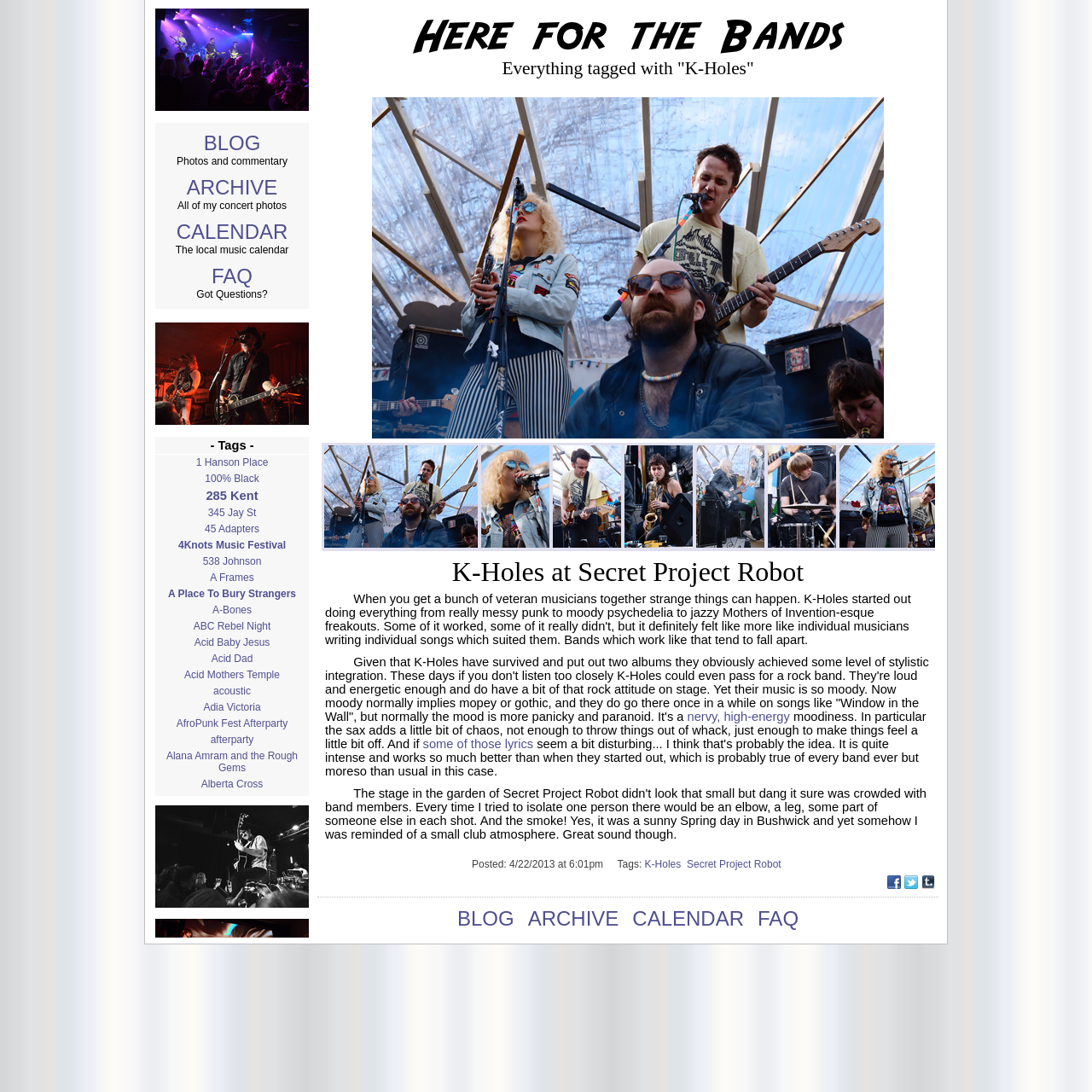What is the purpose of the links on this webpage?
From the screenshot, provide a brief answer in one word or phrase.

To view concert photos